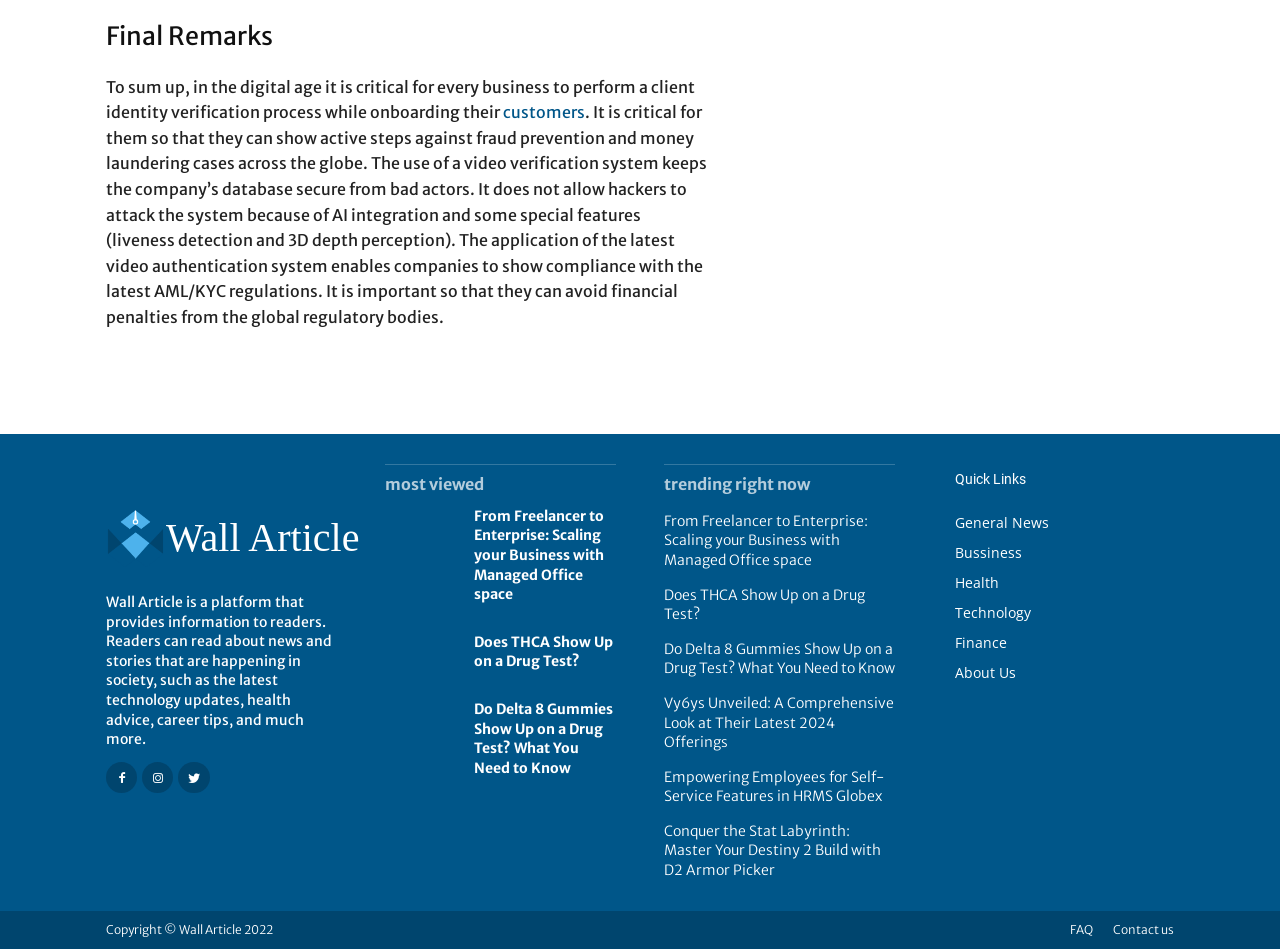Determine the bounding box coordinates for the clickable element to execute this instruction: "Read the article about scaling business with managed office space". Provide the coordinates as four float numbers between 0 and 1, i.e., [left, top, right, bottom].

[0.301, 0.534, 0.355, 0.592]